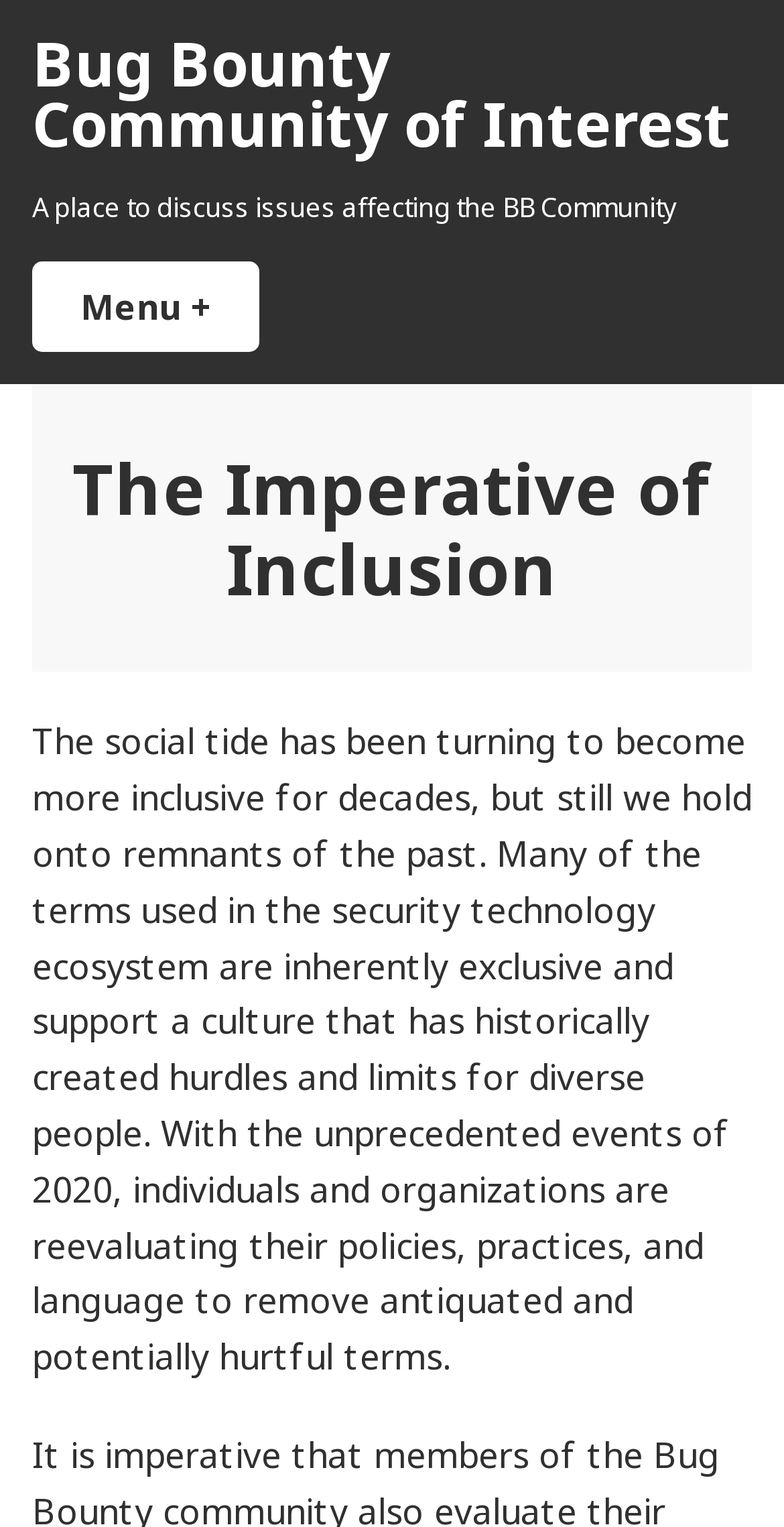Construct a comprehensive caption that outlines the webpage's structure and content.

The webpage is titled "The Imperative of Inclusion » Bug Bounty Community of Interest" and has a prominent link with the same text at the top left corner. Below the title, there is a brief description stating "A place to discuss issues affecting the BB Community". 

To the right of the title, there is a main navigation section with a button labeled "Menu" that has a dropdown menu. The navigation section spans across the top of the page, taking up most of the width.

Below the navigation section, there is a header section that contains a heading titled "The Imperative of Inclusion". This heading is followed by a large block of text that discusses the importance of inclusion in the security technology ecosystem. The text explains how certain terms used in the industry can be exclusive and hurtful, and how individuals and organizations are reevaluating their policies and language to become more inclusive. This text takes up most of the page's content area.